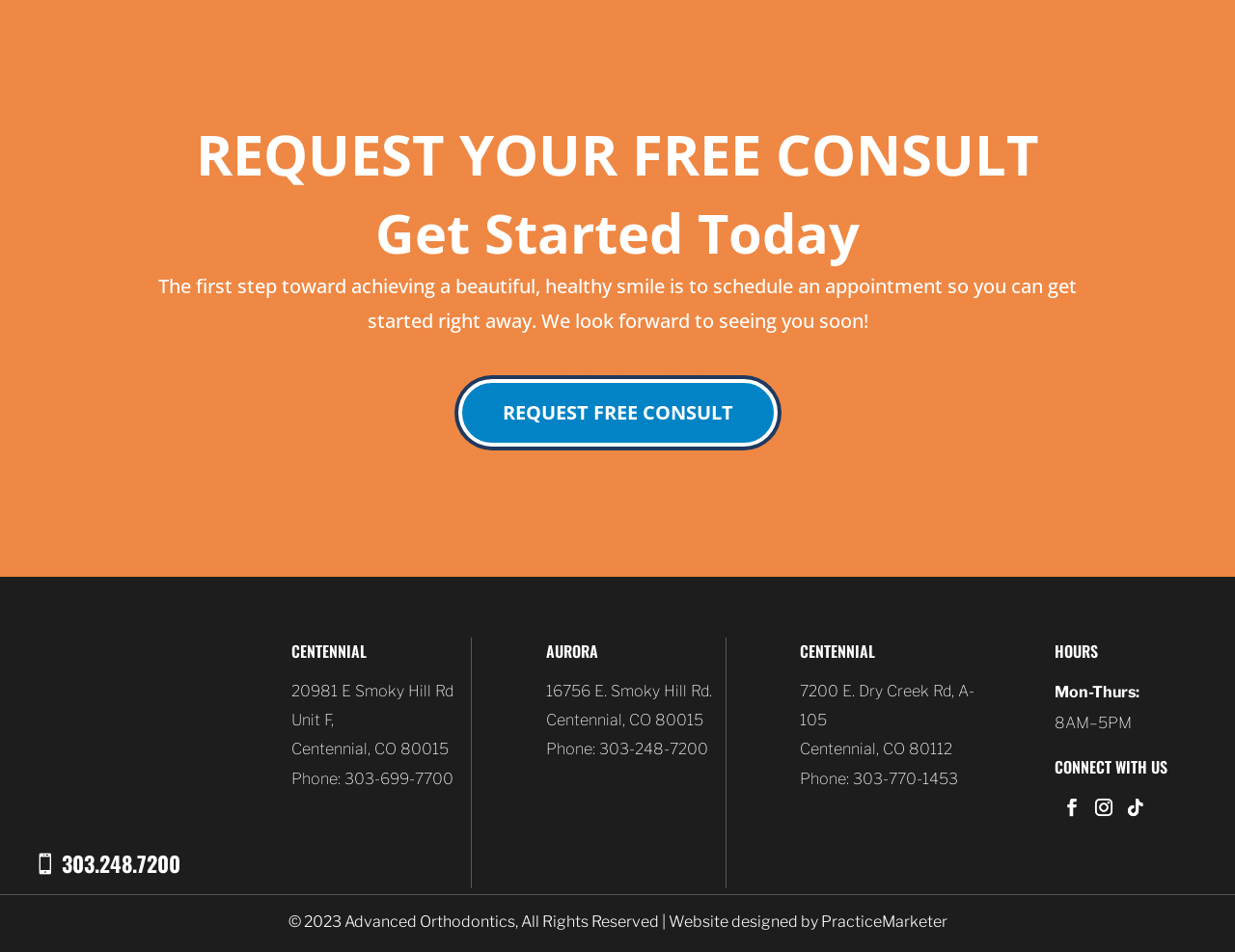Return the bounding box coordinates of the UI element that corresponds to this description: "16756 E. Smoky Hill Rd.". The coordinates must be given as four float numbers in the range of 0 and 1, [left, top, right, bottom].

[0.442, 0.716, 0.576, 0.735]